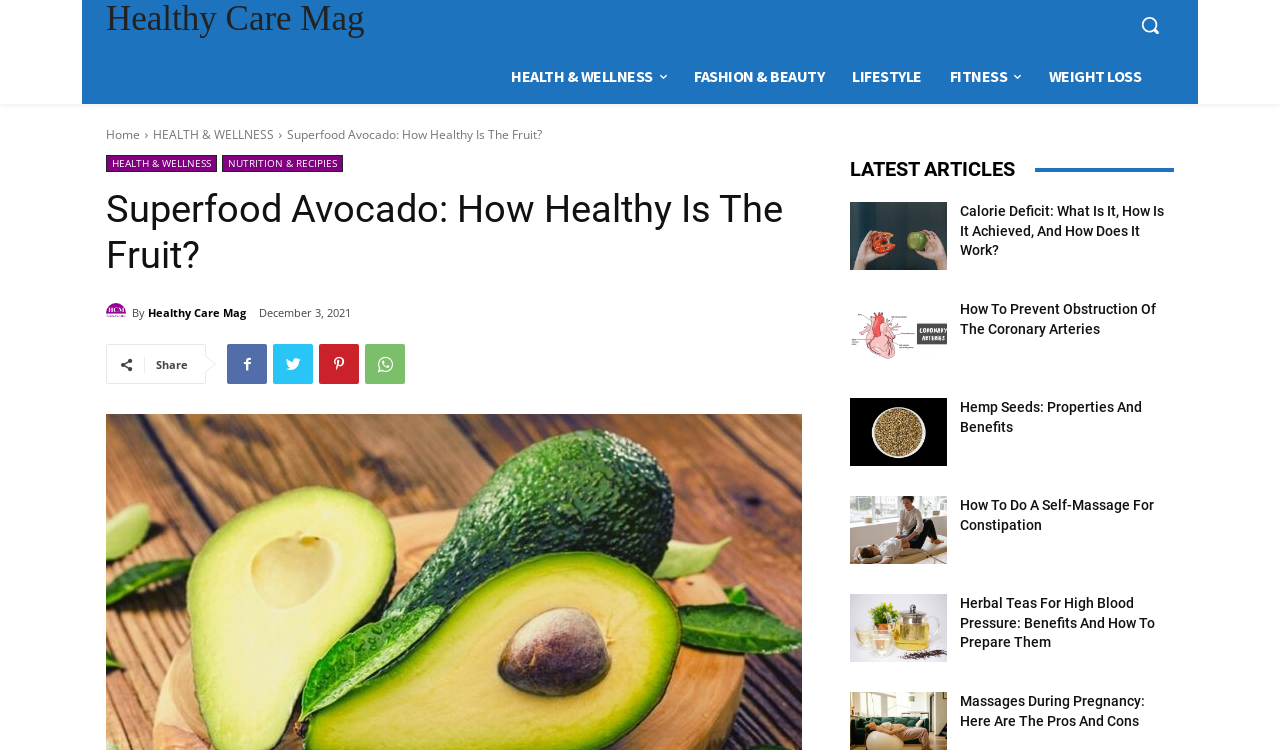Identify the bounding box coordinates for the region of the element that should be clicked to carry out the instruction: "Share the article". The bounding box coordinates should be four float numbers between 0 and 1, i.e., [left, top, right, bottom].

[0.122, 0.476, 0.147, 0.496]